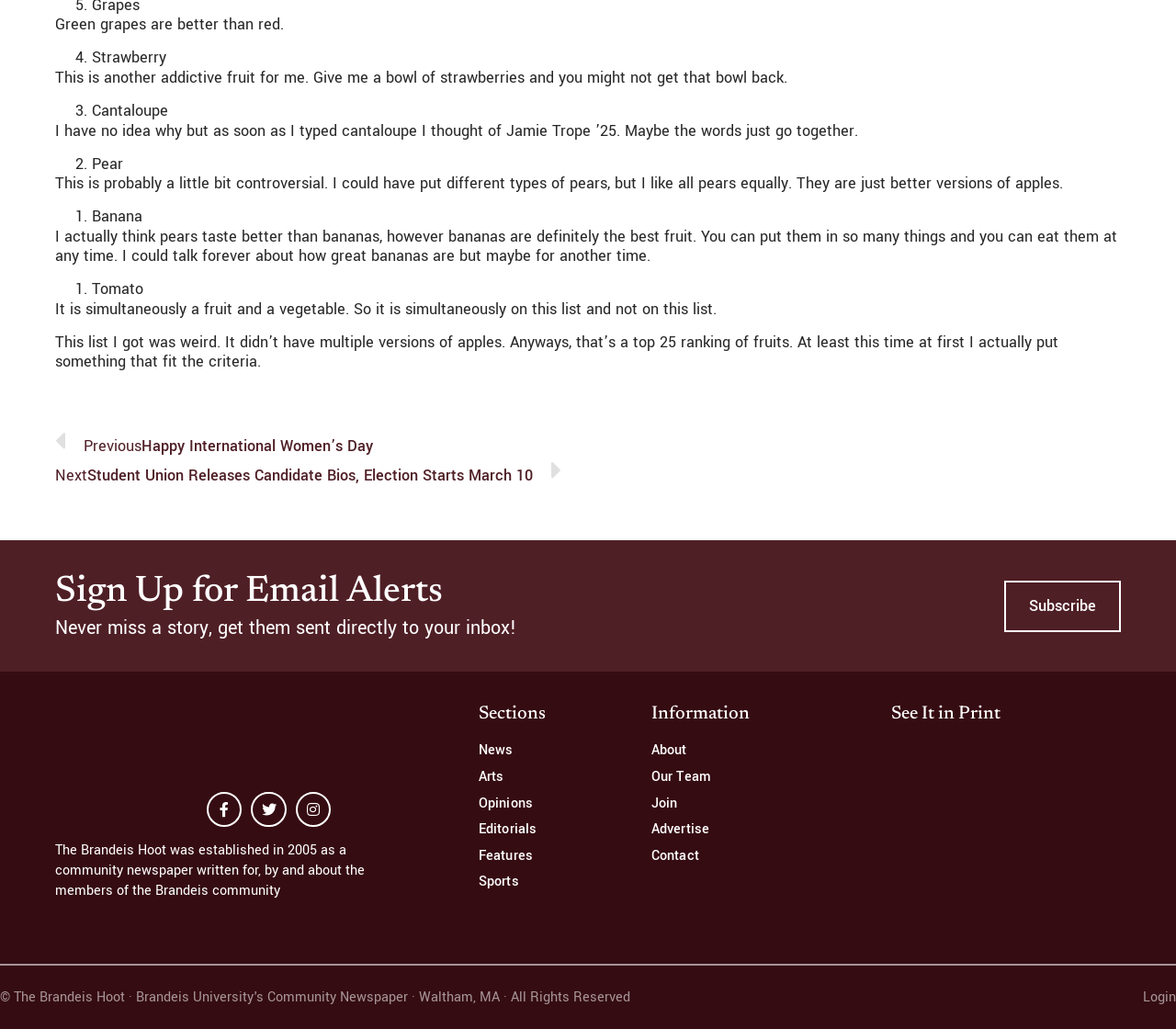Locate the bounding box for the described UI element: "Opinions". Ensure the coordinates are four float numbers between 0 and 1, formatted as [left, top, right, bottom].

[0.407, 0.773, 0.499, 0.789]